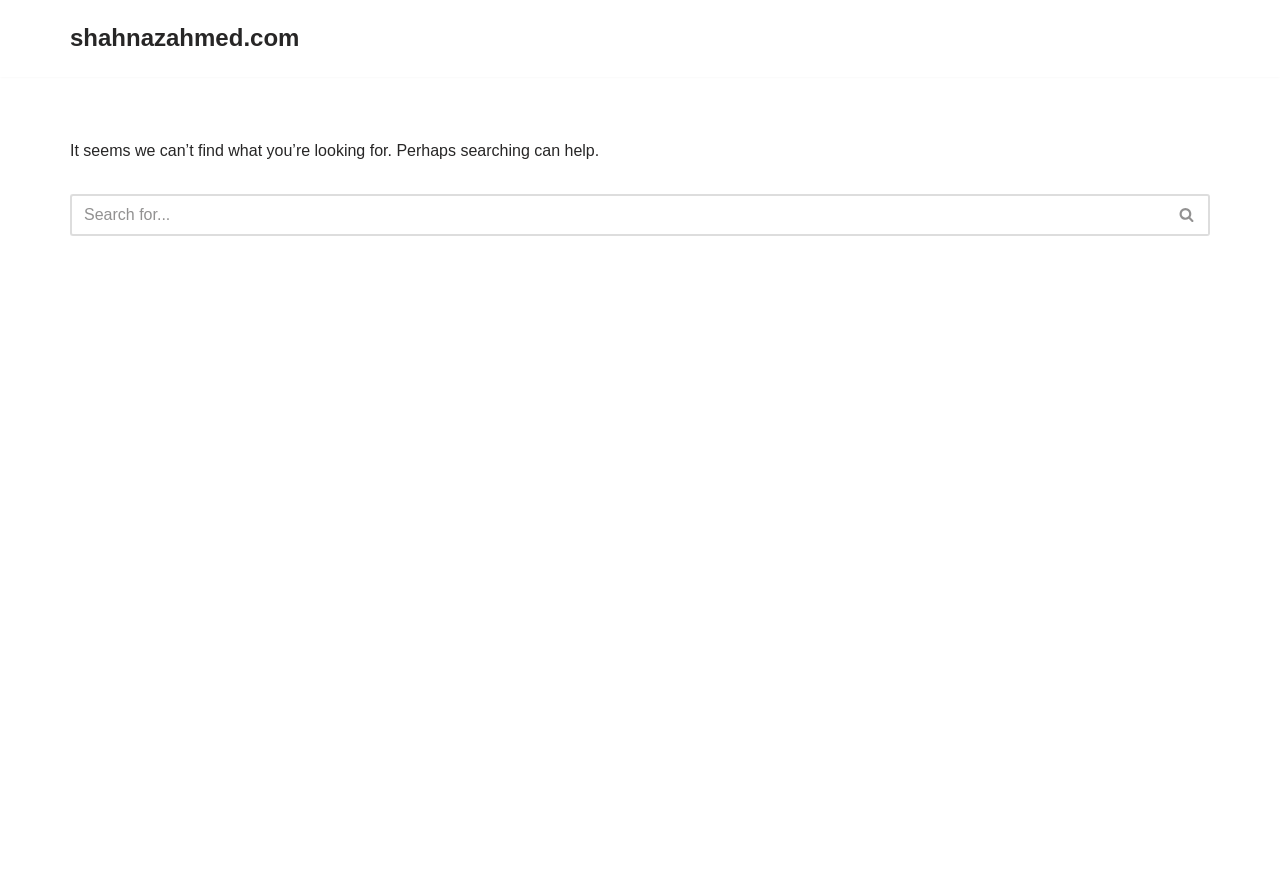Articulate a complete and detailed caption of the webpage elements.

The webpage displays a "Page not found" error message. At the top-left corner, there is a "Skip to content" link. Next to it, on the same horizontal level, is a link to "shahnazahmed.com". Below these links, there is a paragraph of text that says "It seems we can’t find what you’re looking for. Perhaps searching can help." 

Underneath this text, there is a search bar that spans most of the width of the page. The search bar has a text input field labeled "Search" and a "Search" button to its right. The button contains a small icon, which is an image.